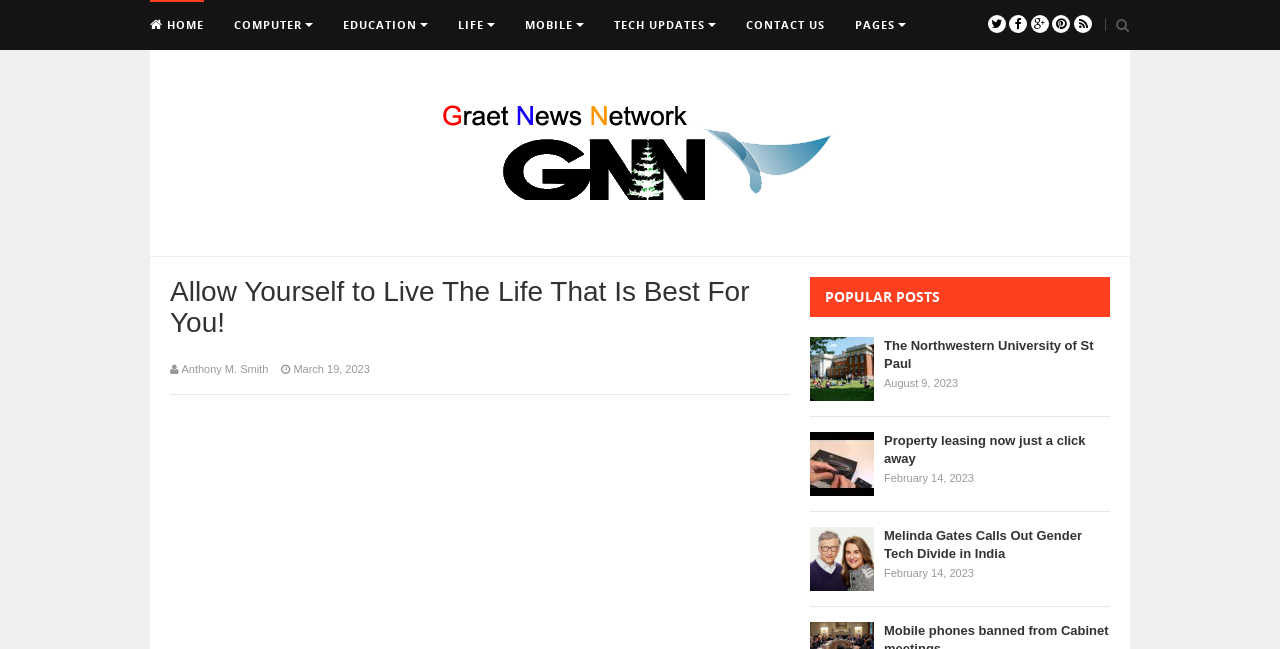Use a single word or phrase to answer the question: 
What is the date of the third popular post?

February 14, 2023